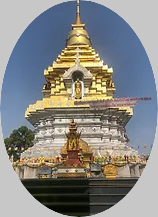What is the atmosphere of the site?
Make sure to answer the question with a detailed and comprehensive explanation.

The caption describes the site as having a 'tranquil atmosphere', which is enhanced by the 'colorful decorations and lush greenery nearby', suggesting a peaceful and serene environment.